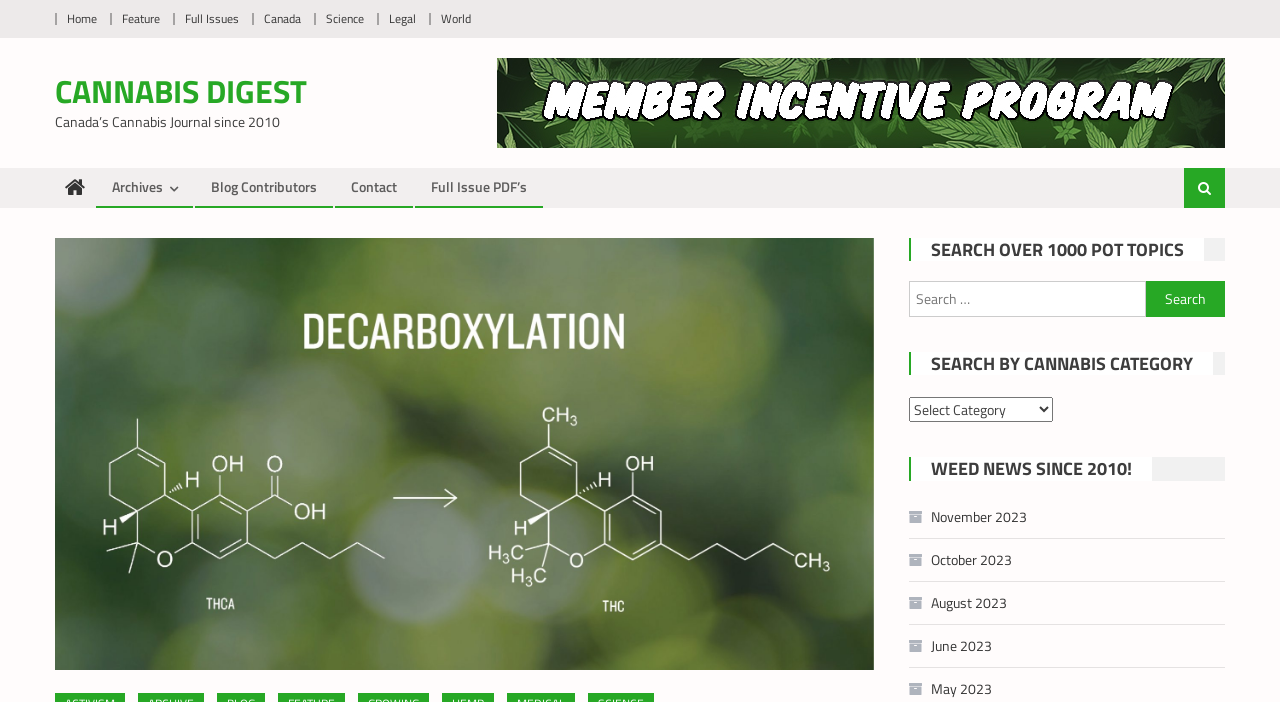Please identify the bounding box coordinates for the region that you need to click to follow this instruction: "Select a cannabis category".

[0.71, 0.566, 0.823, 0.602]